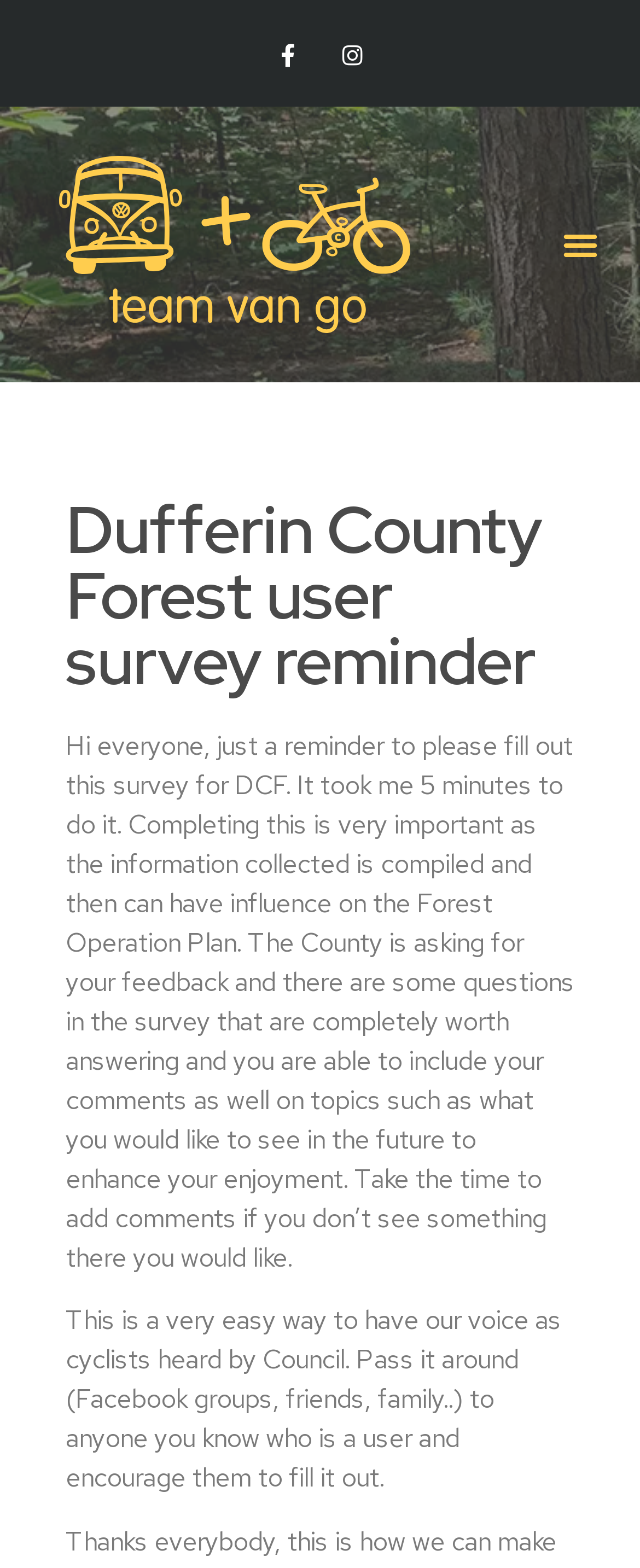Answer with a single word or phrase: 
What can users do in the survey?

Add comments